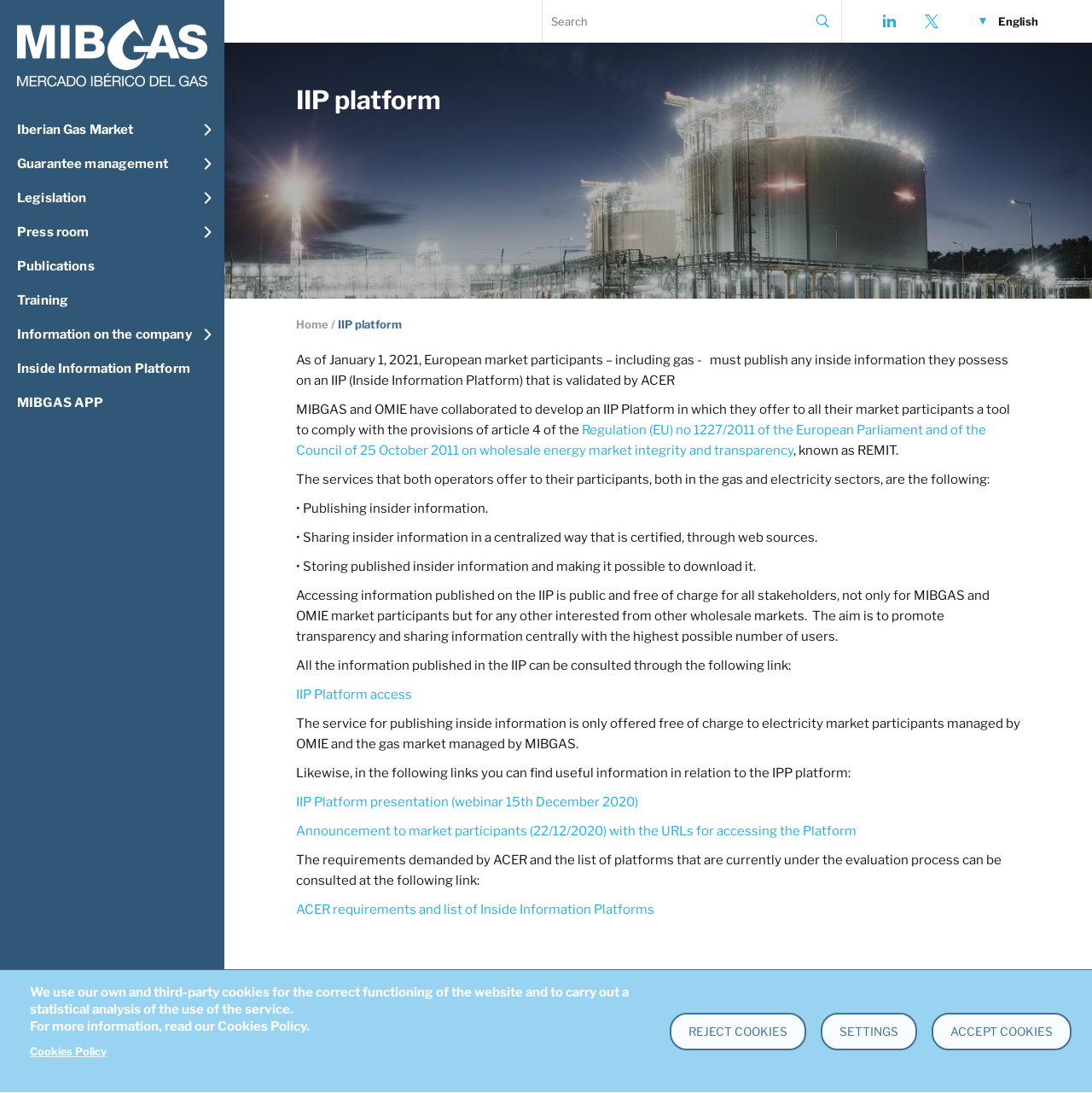What is the topic of the article on the webpage?
Look at the image and respond with a one-word or short phrase answer.

IIP platform